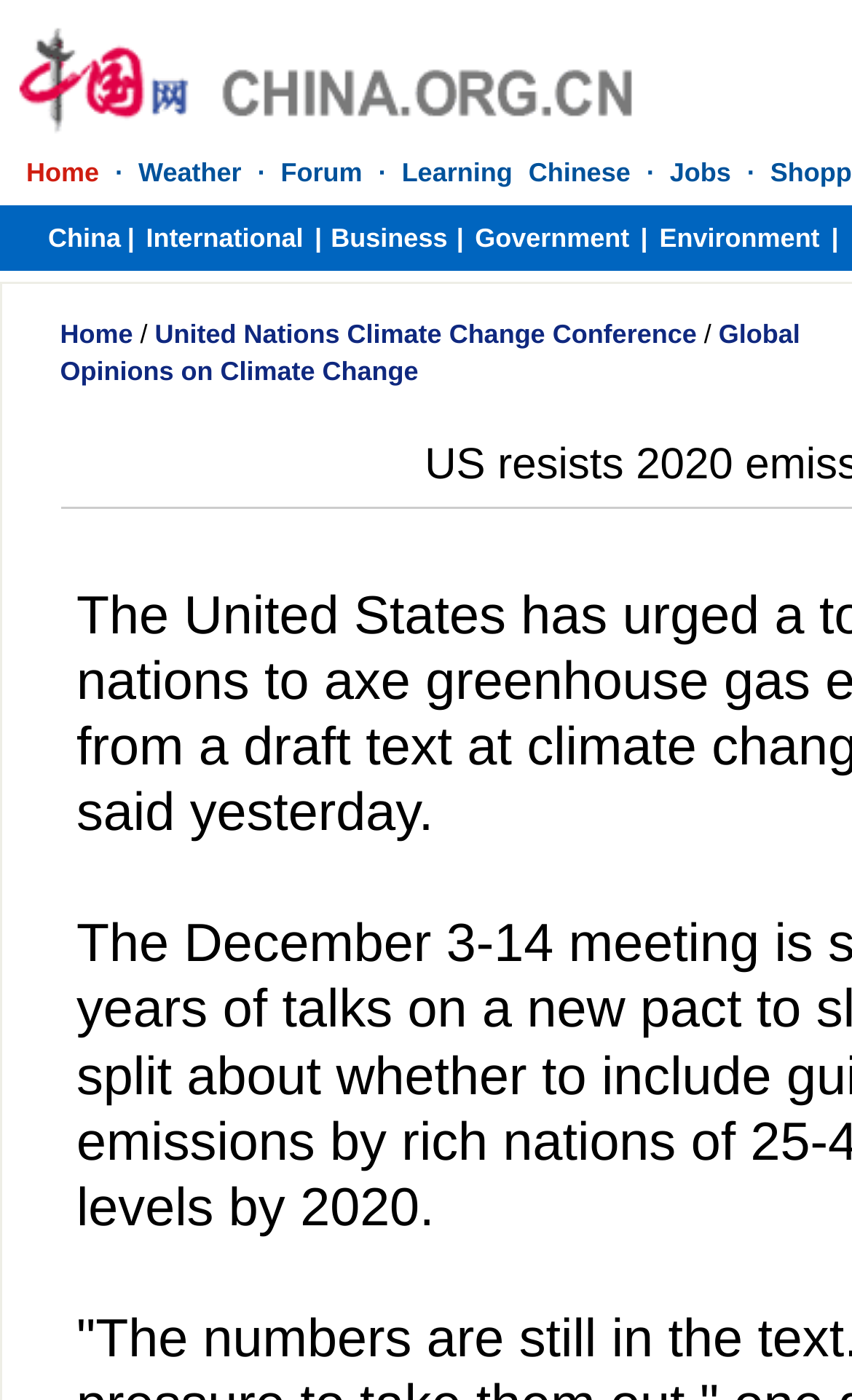What is the first link on the top navigation bar?
Refer to the screenshot and answer in one word or phrase.

Home